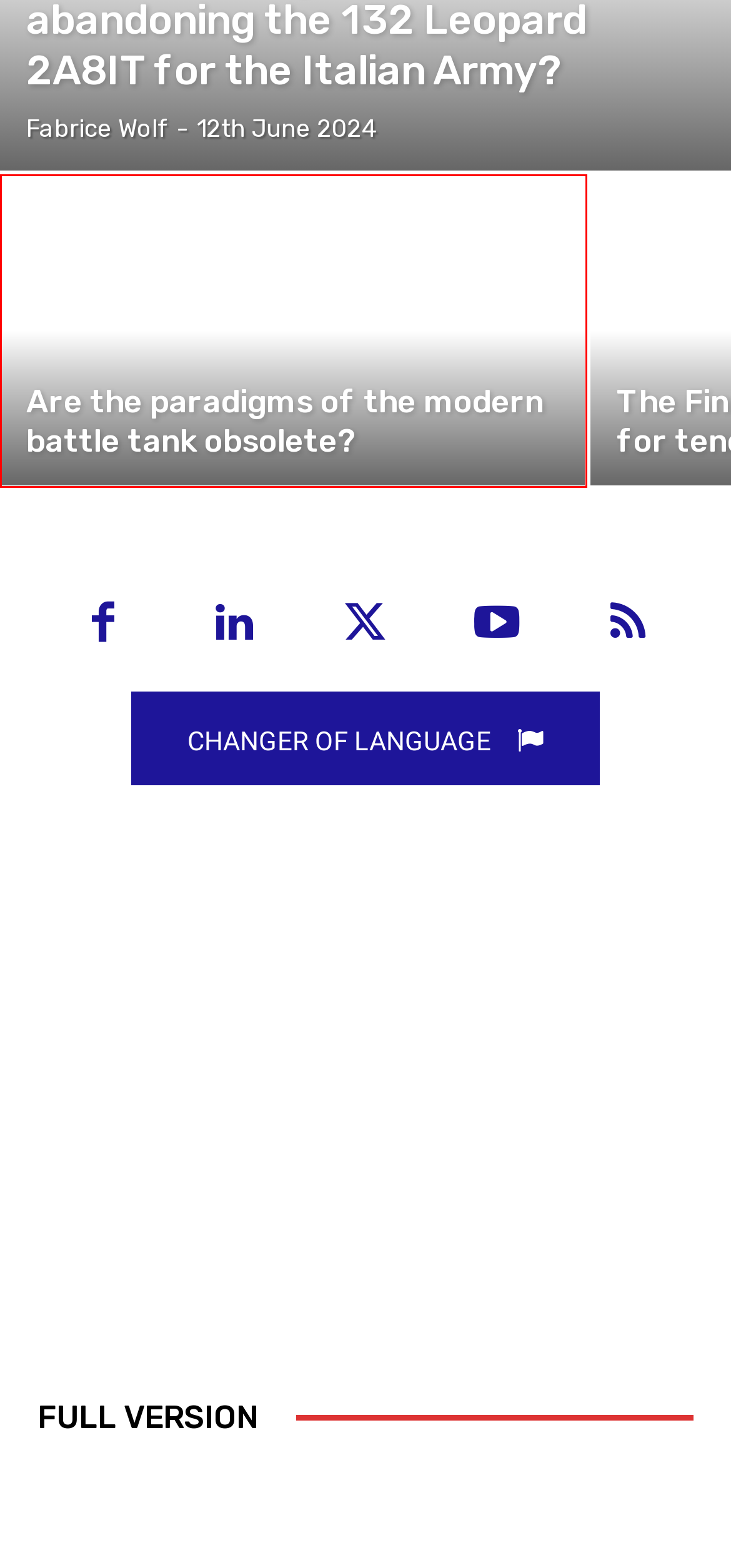You are given a screenshot of a webpage with a red rectangle bounding box. Choose the best webpage description that matches the new webpage after clicking the element in the bounding box. Here are the candidates:
A. Ballistic Missiles
B. Naval Forces
C. Meta-Defense.fr
D. Pyongyang launches 10 ballistic missiles simultaneously towards the Sea of ​​Japan
E. The Finnish Navy launches a call for tenders for the French Caesar
F. Military Naval Constructions
G. Are the paradigms of the modern battle tank obsolete?
H. Deterrence Forces

G